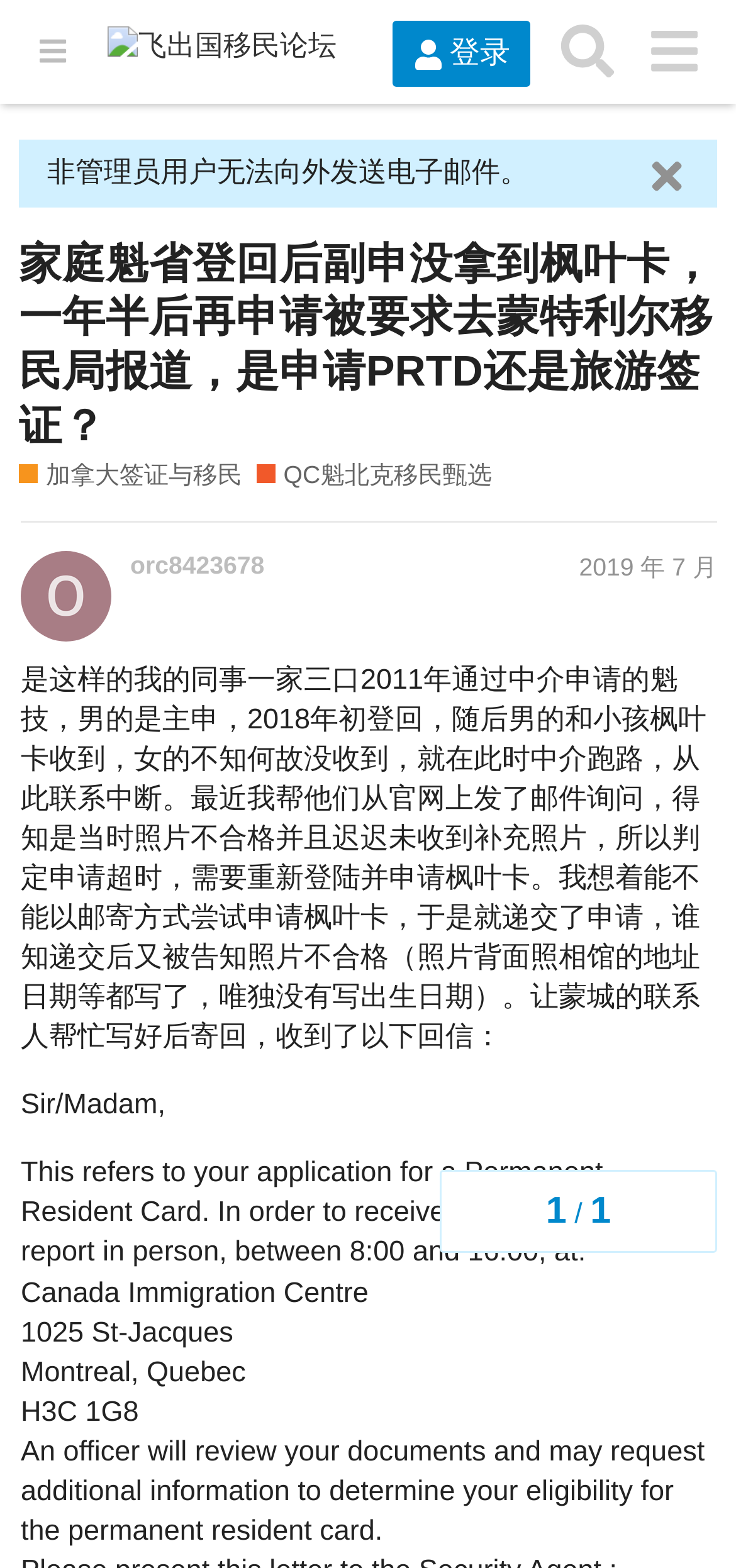Please identify the bounding box coordinates of the clickable region that I should interact with to perform the following instruction: "Click the login button". The coordinates should be expressed as four float numbers between 0 and 1, i.e., [left, top, right, bottom].

[0.534, 0.014, 0.721, 0.056]